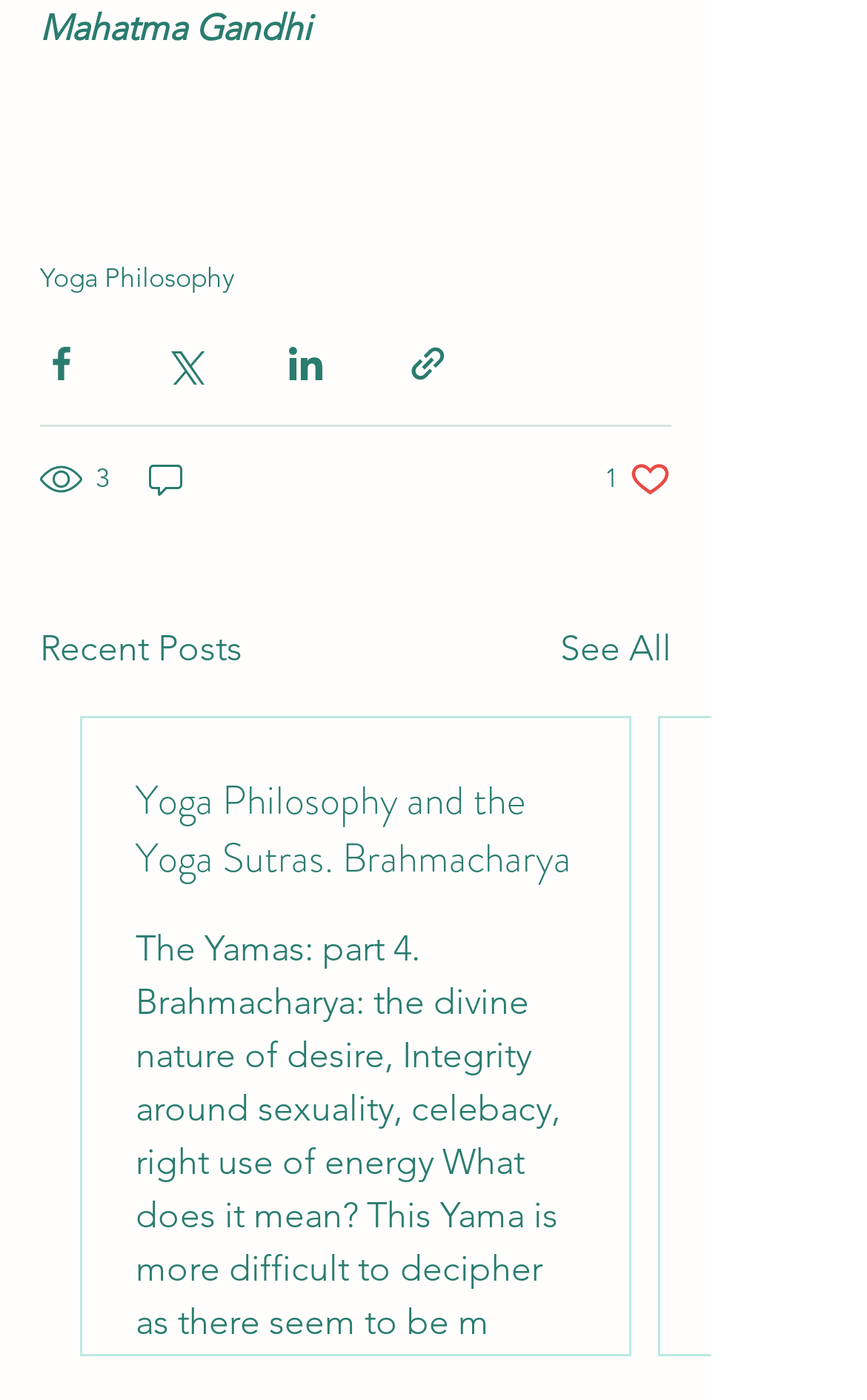Provide the bounding box coordinates of the HTML element this sentence describes: "Mai 2022". The bounding box coordinates consist of four float numbers between 0 and 1, i.e., [left, top, right, bottom].

None